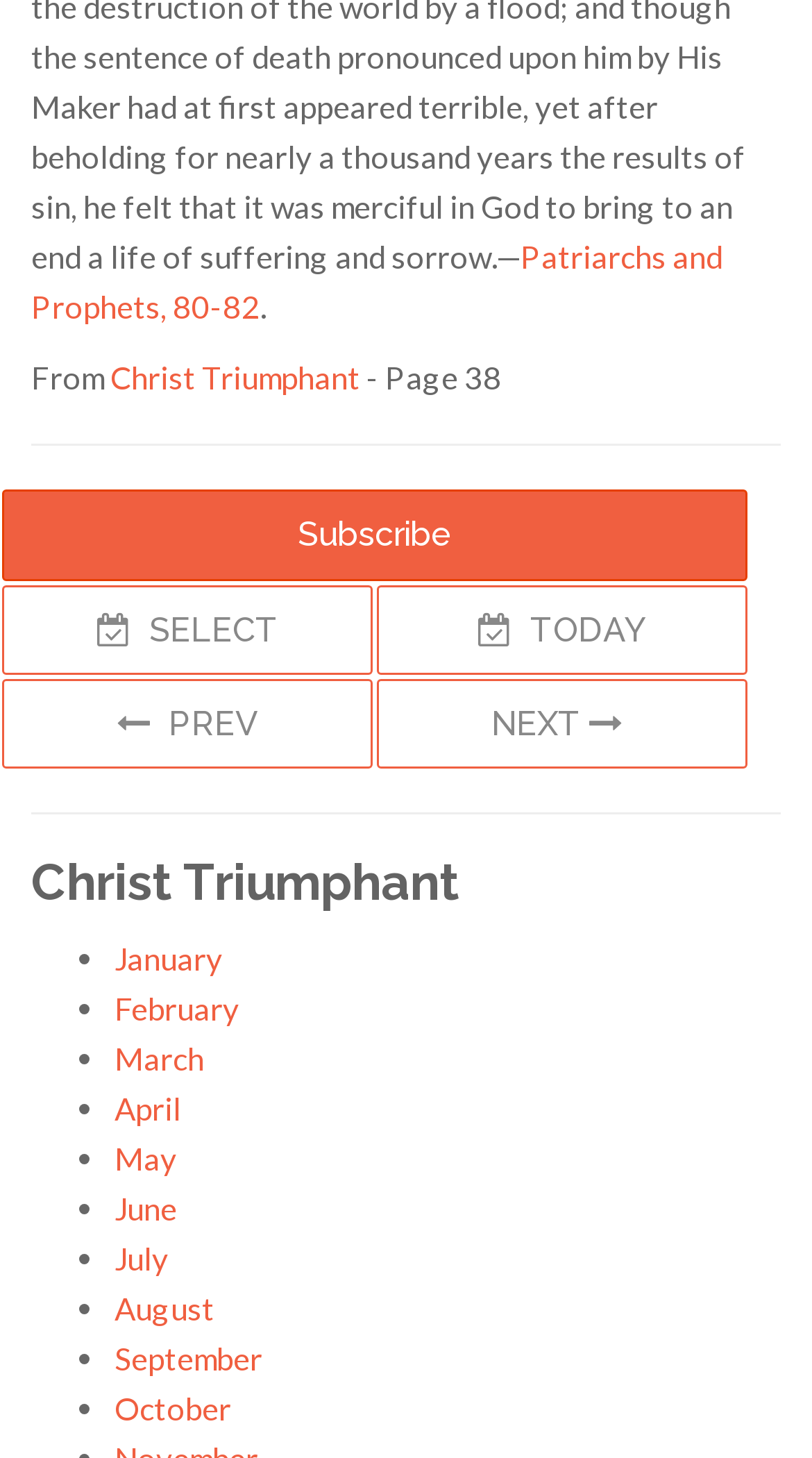What months are listed on the page?
Refer to the image and respond with a one-word or short-phrase answer.

January to October